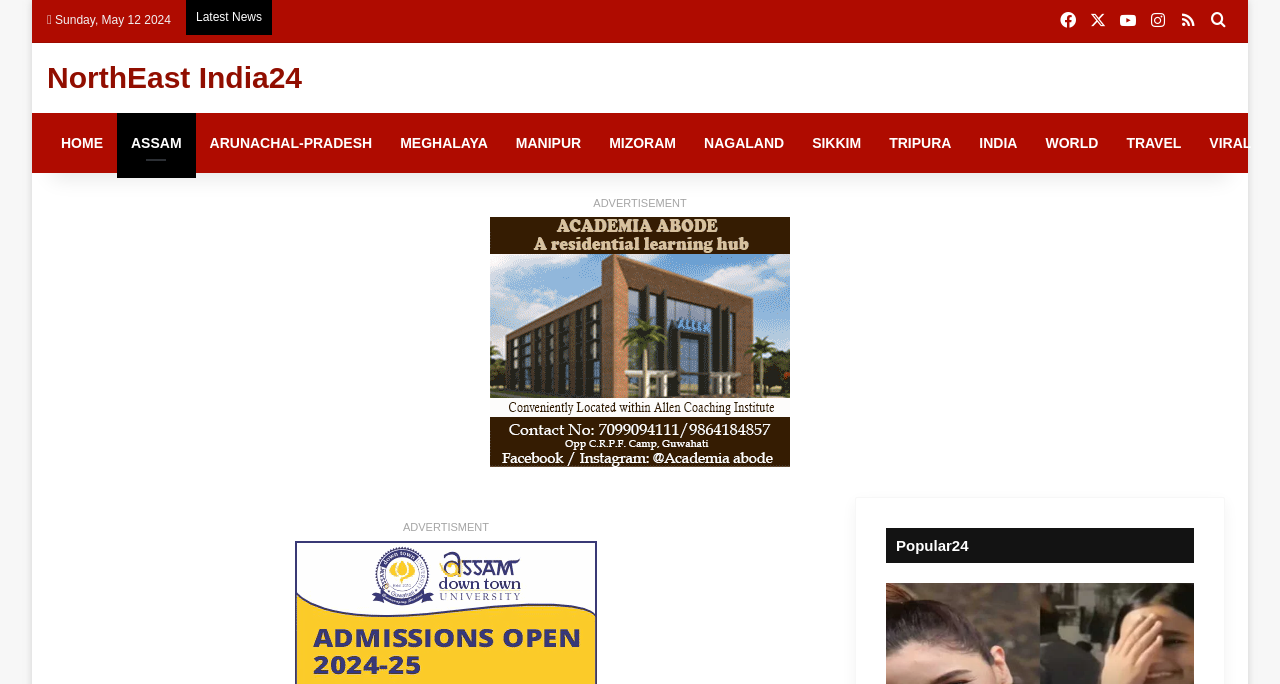Please determine the bounding box coordinates of the element's region to click in order to carry out the following instruction: "Search for something". The coordinates should be four float numbers between 0 and 1, i.e., [left, top, right, bottom].

[0.94, 0.001, 0.963, 0.06]